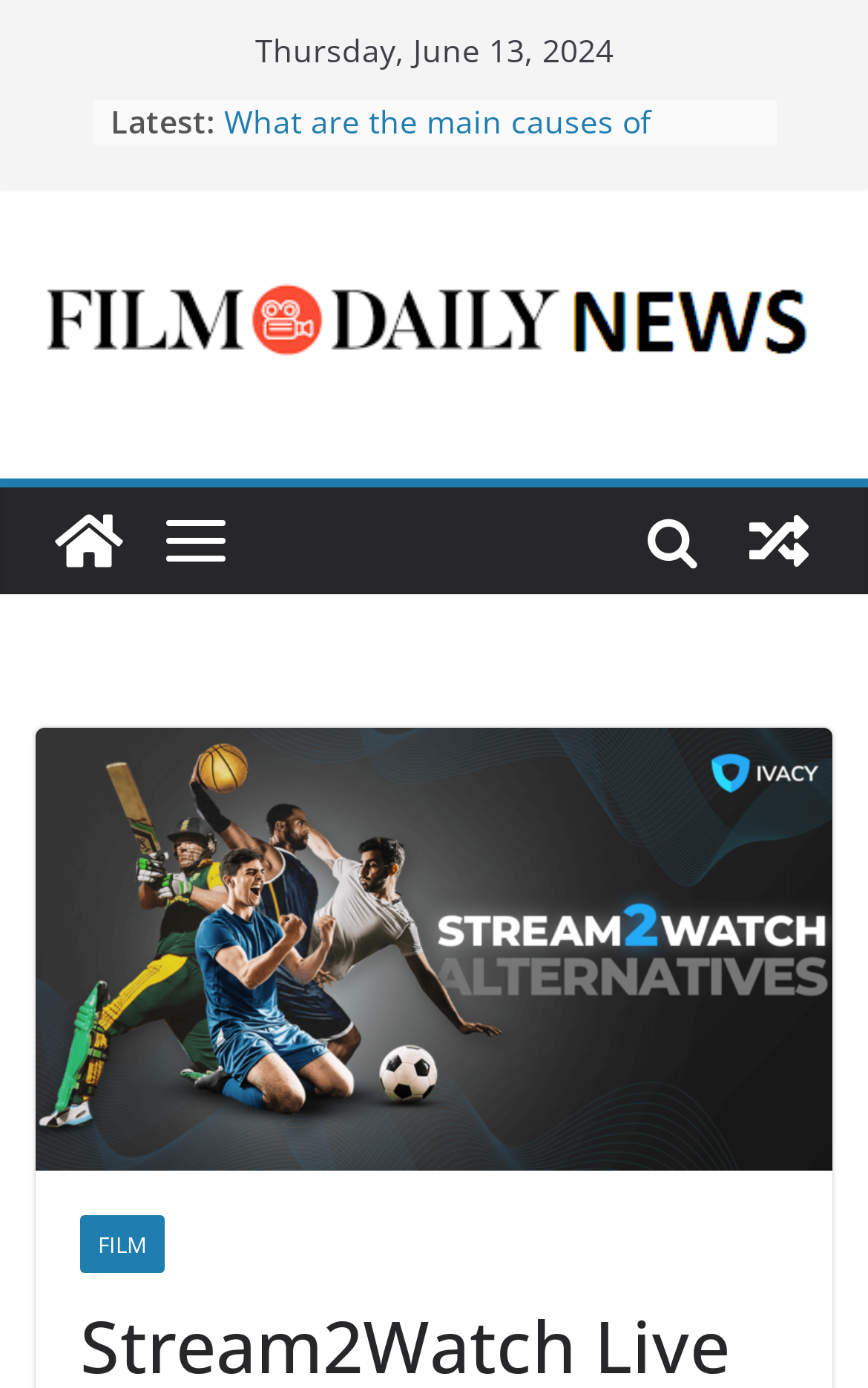Please provide a comprehensive response to the question based on the details in the image: What is the current date?

I found the current date by looking at the top of the webpage, where it is displayed as 'Thursday, June 13, 2024'.